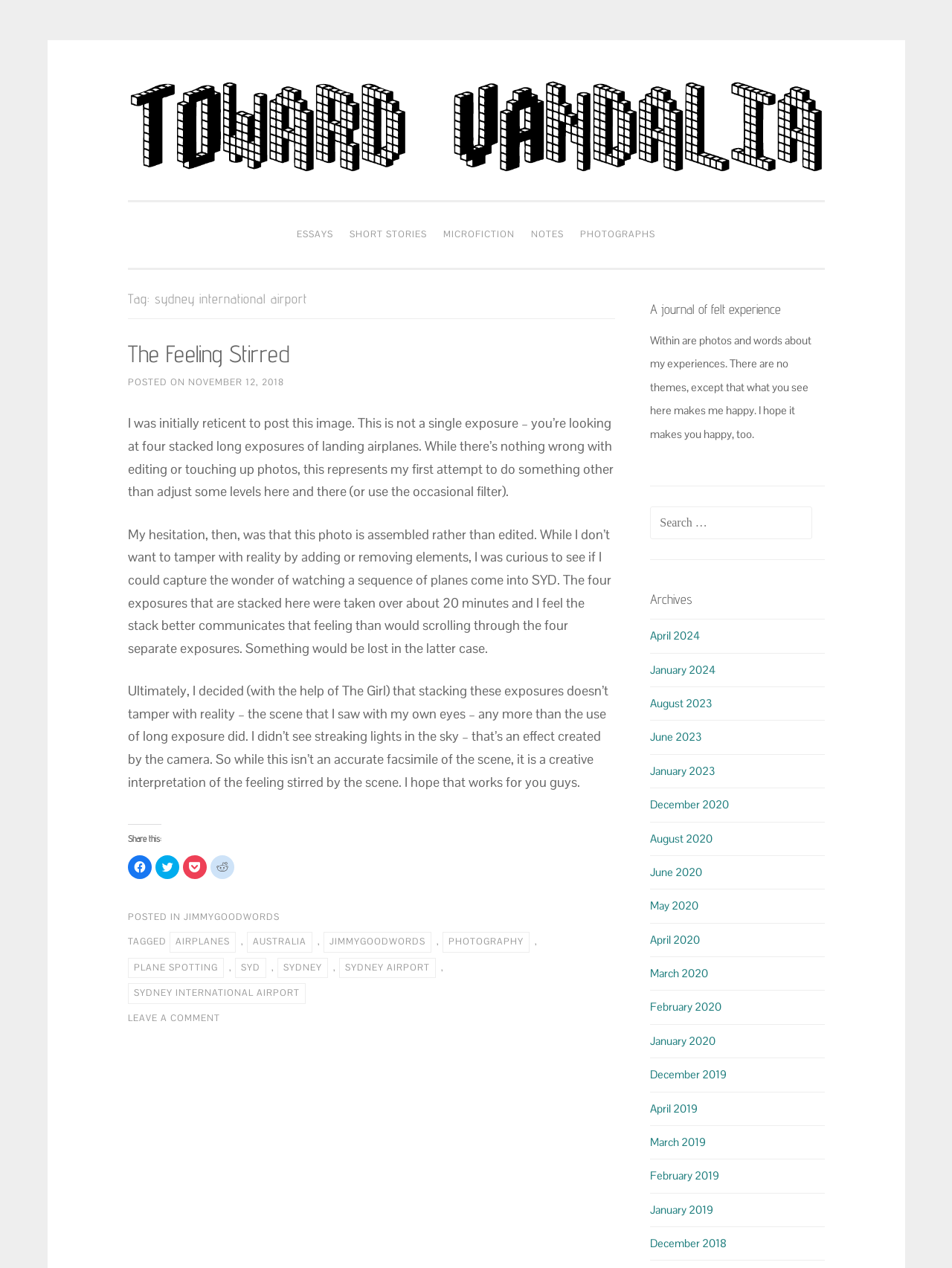Describe every aspect of the webpage comprehensively.

This webpage is about a personal journal or blog, with a focus on photography and writing. At the top, there is a navigation menu with links to "ESSAYS", "SHORT STORIES", "MICROFICTION", "NOTES", and "PHOTOGRAPHS". Below this menu, there is a main content area with a header that reads "Tag: sydney international airport". 

The main content area is divided into two sections. The left section contains a blog post titled "The Feeling Stirred", which includes a photograph of airplanes at Sydney International Airport. The post discusses the author's experience of capturing the image and their thoughts on editing and creative interpretation. The text is divided into three paragraphs, with a heading "Share this:" at the bottom, followed by links to share the post on various social media platforms.

The right section of the main content area contains a sidebar with several elements. At the top, there is a heading "A journal of felt experience" followed by a brief description of the journal's purpose. Below this, there is a search box with a label "Search for:". Further down, there is a heading "Archives" followed by a list of links to monthly archives, ranging from April 2024 to December 2018.

At the bottom of the page, there is a footer section with links to categories, including "JIMMYGOODWORDS", "AIRPLANES", "AUSTRALIA", "PHOTOGRAPHY", "PLANE SPOTTING", "SYD", "SYDNEY", and "SYDNEY INTERNATIONAL AIRPORT". There is also a link to "LEAVE A COMMENT" at the bottom.